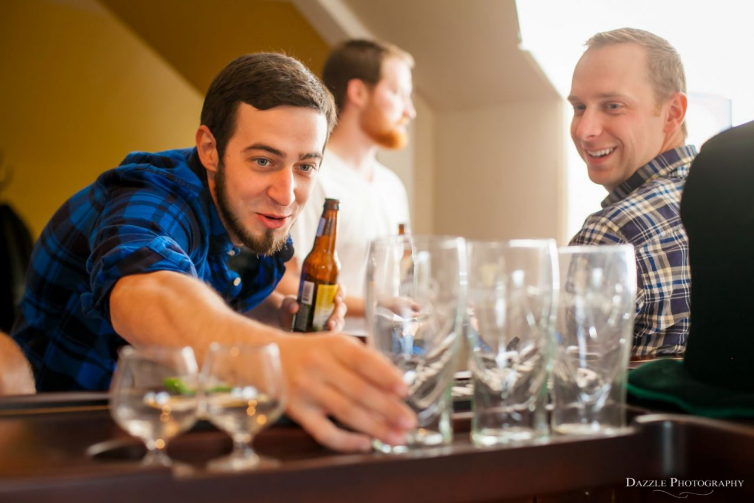What is the mood of the occasion depicted in the image?
Based on the image, respond with a single word or phrase.

Joyous